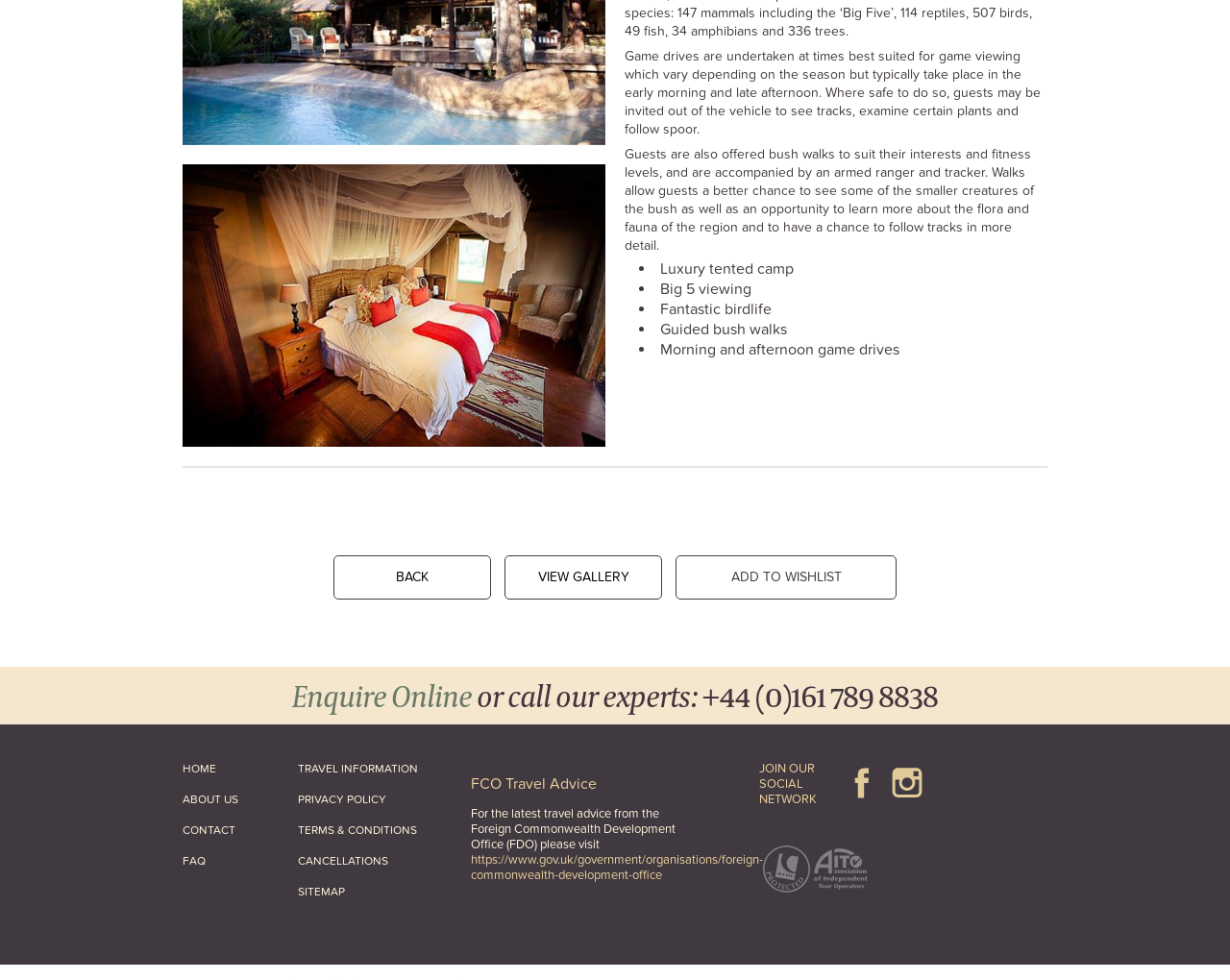Show the bounding box coordinates of the element that should be clicked to complete the task: "Call the experts".

[0.571, 0.688, 0.762, 0.73]